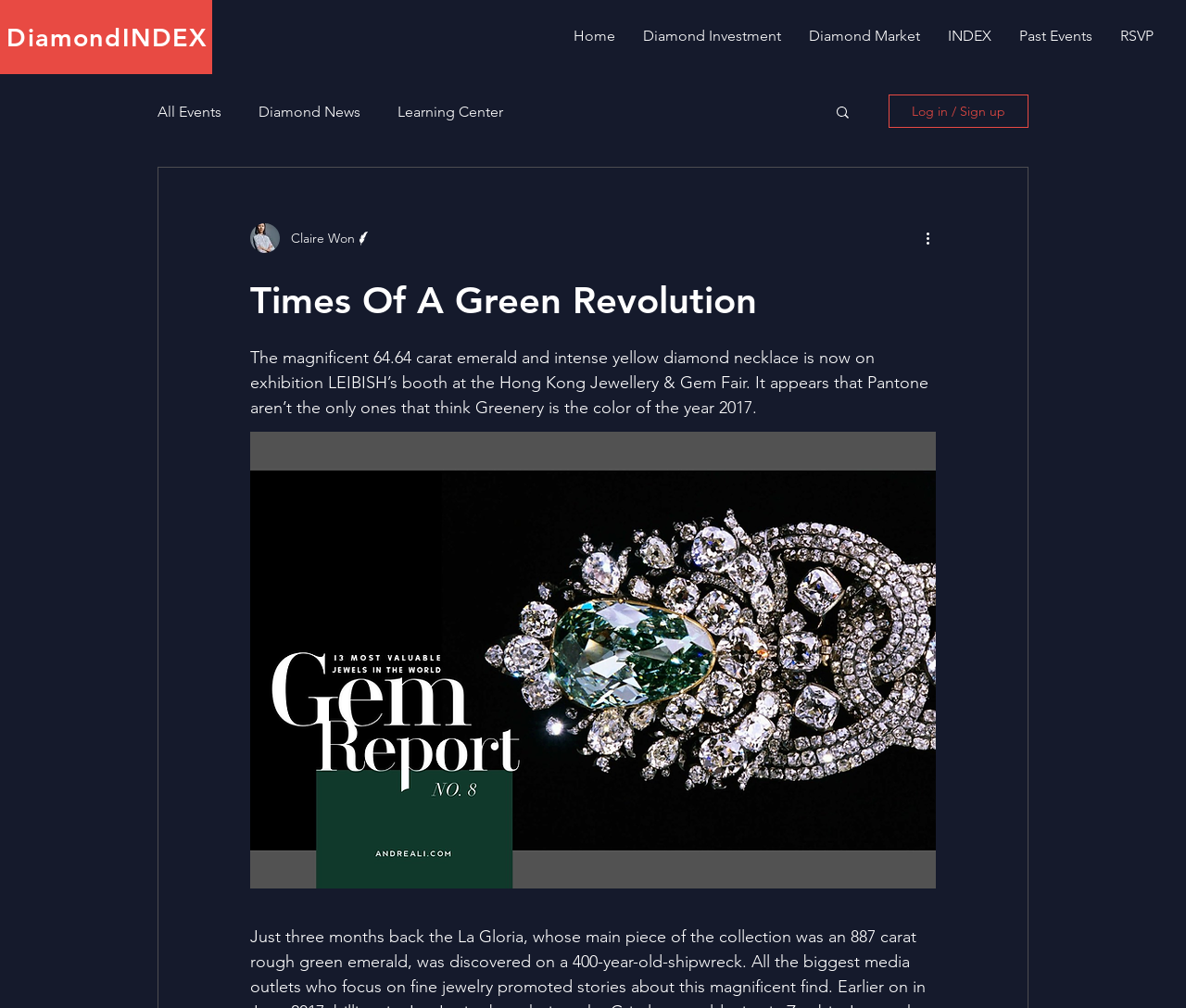Respond to the question below with a single word or phrase: What is the color of the year 2017?

Greenery